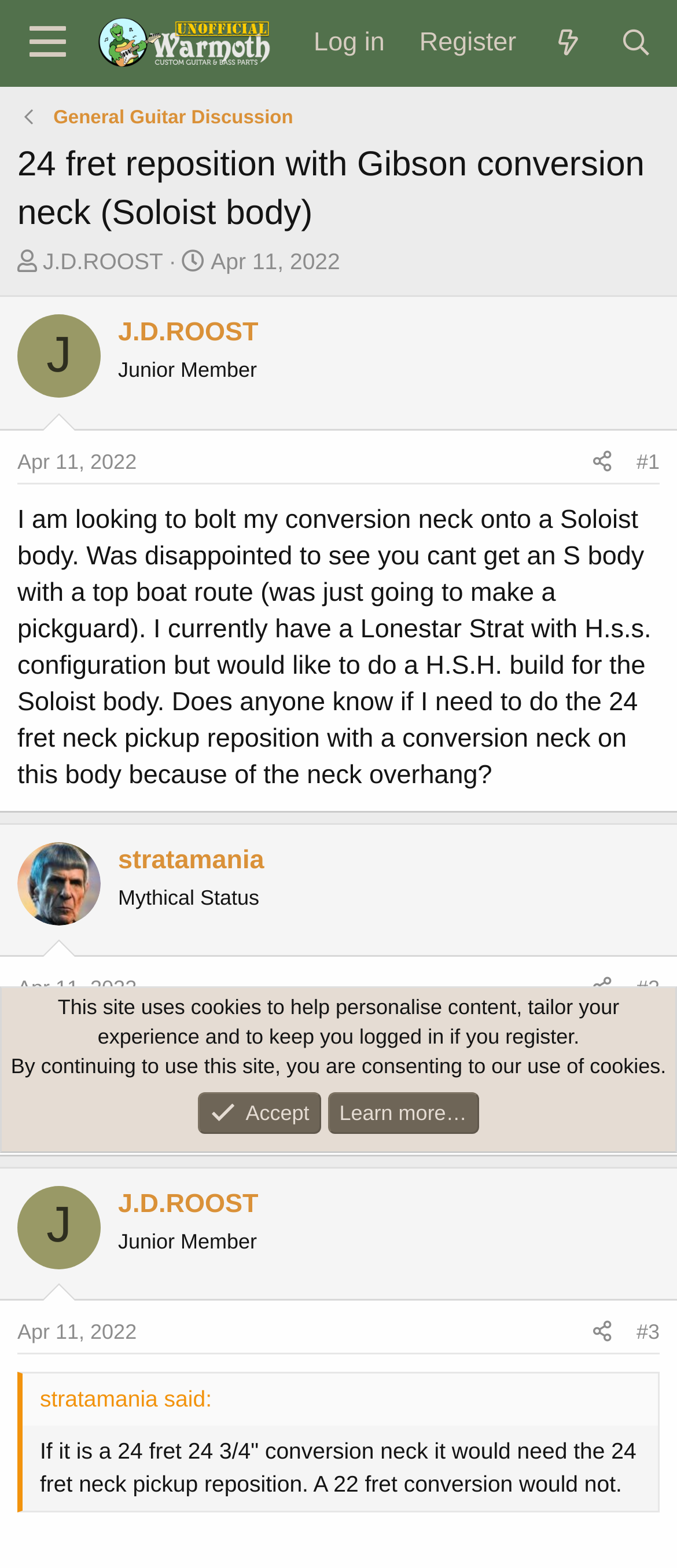Utilize the information from the image to answer the question in detail:
What is the topic of the thread?

The topic of the thread is '24 fret reposition with Gibson conversion neck (Soloist body)' which is indicated by the heading element on the webpage.